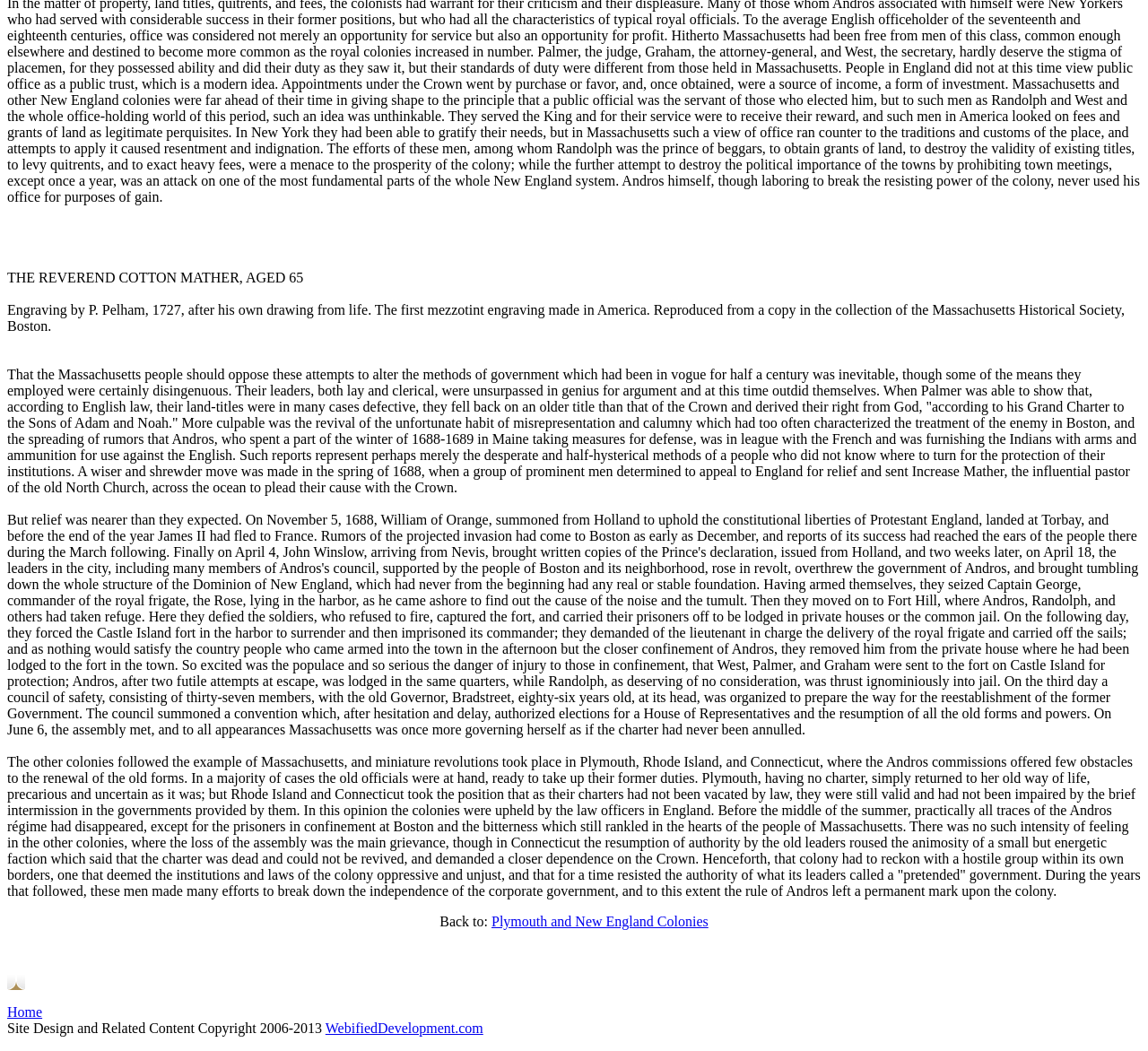Using the webpage screenshot, locate the HTML element that fits the following description and provide its bounding box: "Plymouth and New England Colonies".

[0.428, 0.87, 0.617, 0.884]